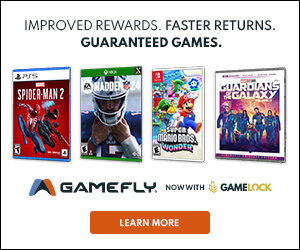Utilize the details in the image to give a detailed response to the question: How many game covers are featured in the advertisement?

The caption states that the advertisement features four game covers, which are 'Spider-Man 2', 'Madden 24', 'Super Mario Bros. Wonder', and 'Guardians of the Galaxy'.